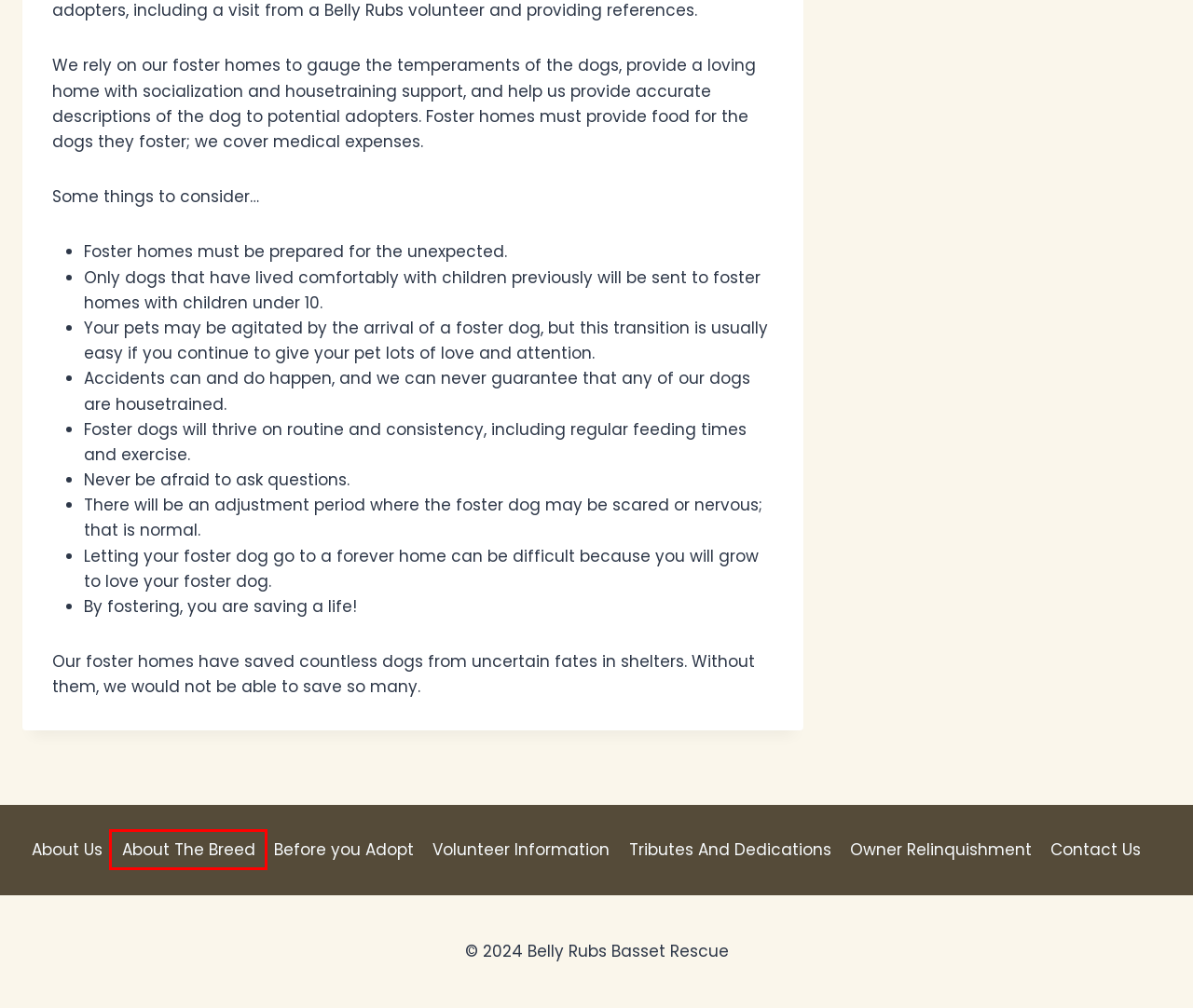Given a screenshot of a webpage with a red bounding box around a UI element, please identify the most appropriate webpage description that matches the new webpage after you click on the element. Here are the candidates:
A. About The Breed - Belly Rubs Basset Rescue
B. Contact Us - Belly Rubs Basset Rescue
C. Adopt - Belly Rubs Basset Rescue
D. About Us - Belly Rubs Basset Rescue
E. Tributes And Dedications - Belly Rubs Basset Rescue
F. Before you Adopt - Belly Rubs Basset Rescue
G. Owner Relinquishment - Belly Rubs Basset Rescue
H. Volunteer Information - Belly Rubs Basset Rescue

A